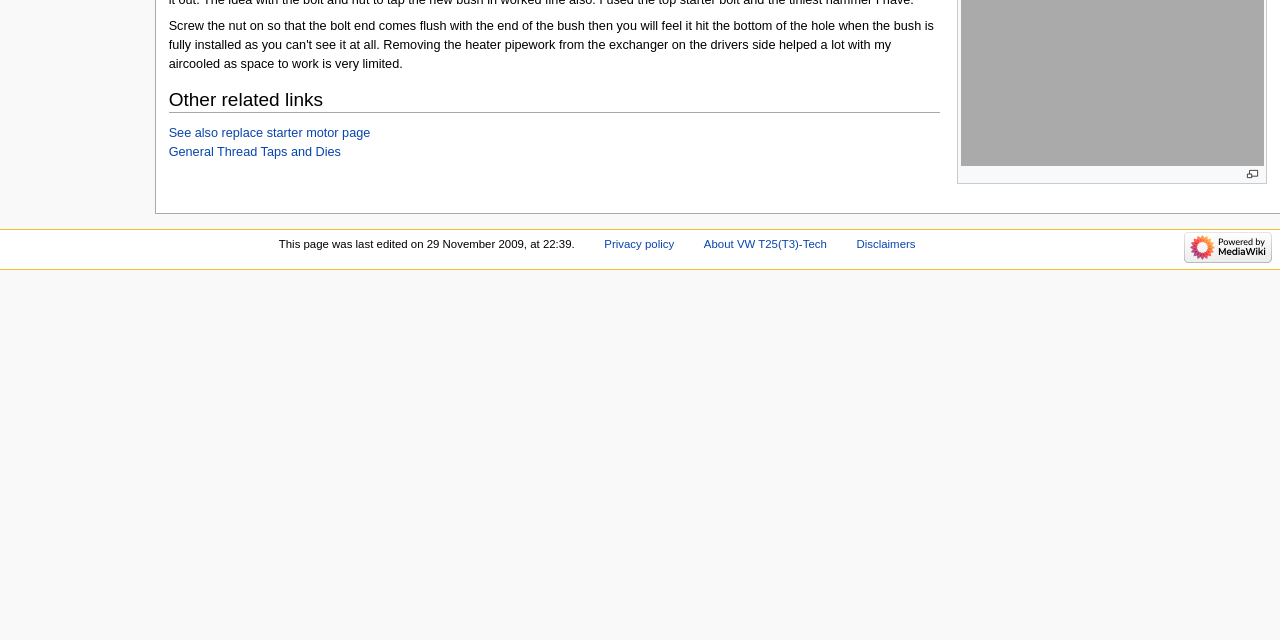Given the element description: "About VW T25(T3)-Tech", predict the bounding box coordinates of the UI element it refers to, using four float numbers between 0 and 1, i.e., [left, top, right, bottom].

[0.55, 0.371, 0.646, 0.39]